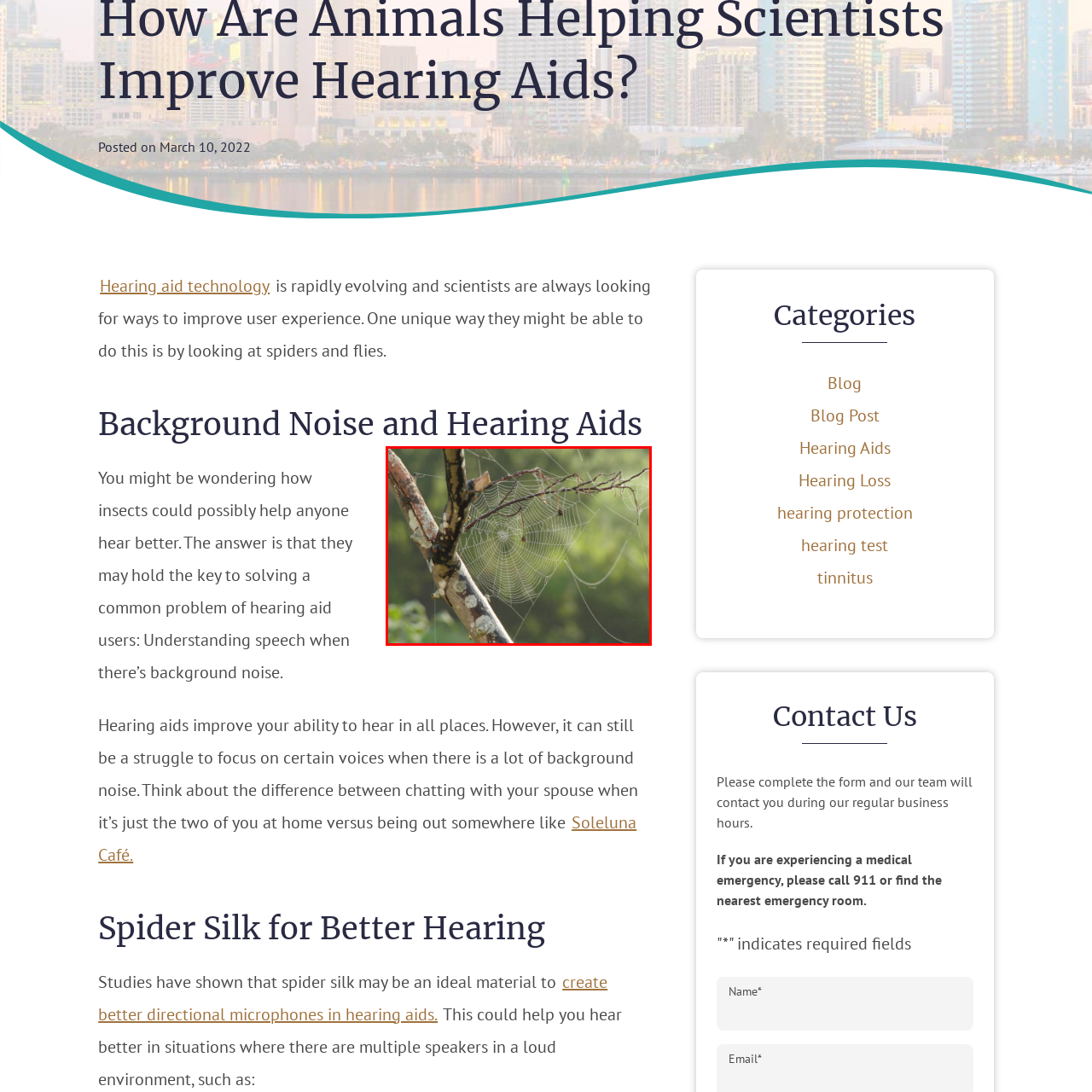Give a comprehensive description of the picture highlighted by the red border.

A close-up image captures an intricately woven spider web, delicately suspended between the branches of a tree. The web's radial symmetry showcases a series of fine, silken threads glistening with dew, reflecting the soft morning light. The muted background hints at a lush green environment, enhancing the web's ethereal quality. This image serves as a visual representation of natural engineering, highlighting the sophisticated structures created by spiders, which may inspire advancements in hearing aid technology for improved user experience. 

Caption: "Close-up of a spider web intricately woven between tree branches, showcasing fine threads glistening with dew in a serene green backdrop, representing nature's engineering marvel that may inform innovations in hearing aid technology."